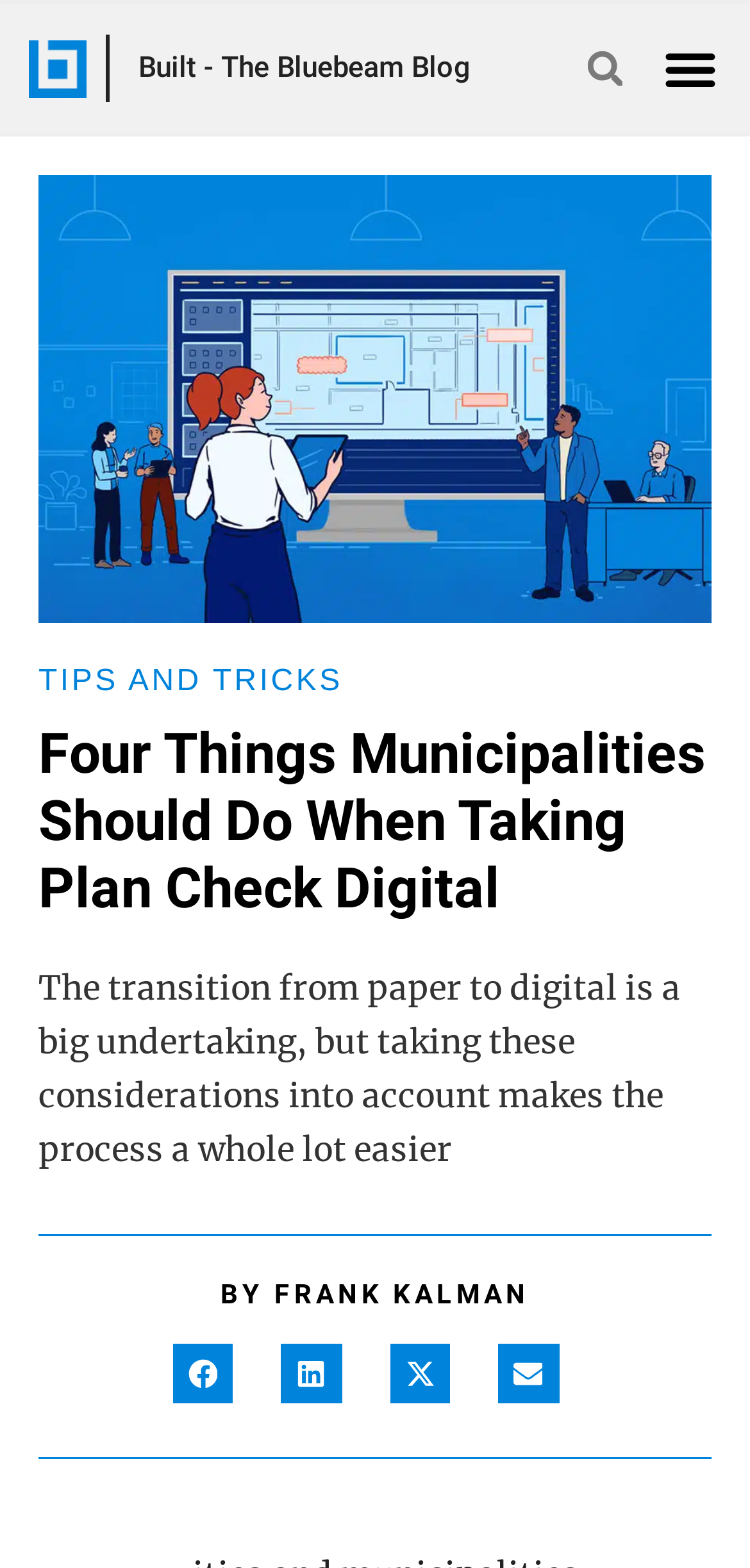Using the elements shown in the image, answer the question comprehensively: How many social media sharing options are available?

The number of social media sharing options can be determined by looking at the buttons 'Share on facebook', 'Share on linkedin', 'Share on x-twitter', and 'Share on email' which suggests that there are 4 social media sharing options available.